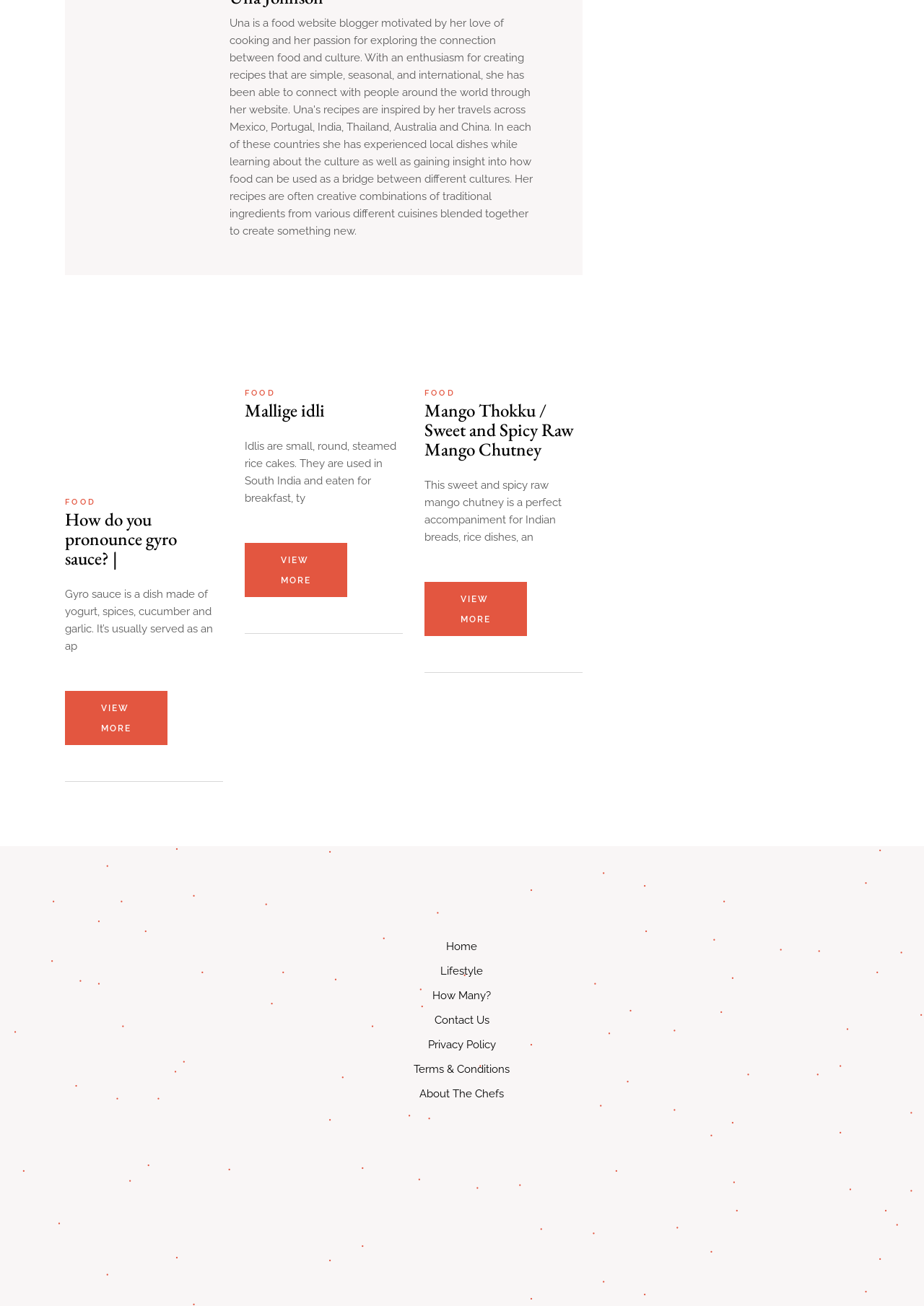Please identify the bounding box coordinates of the element I need to click to follow this instruction: "Explore Mango Thokku recipe".

[0.459, 0.307, 0.63, 0.352]